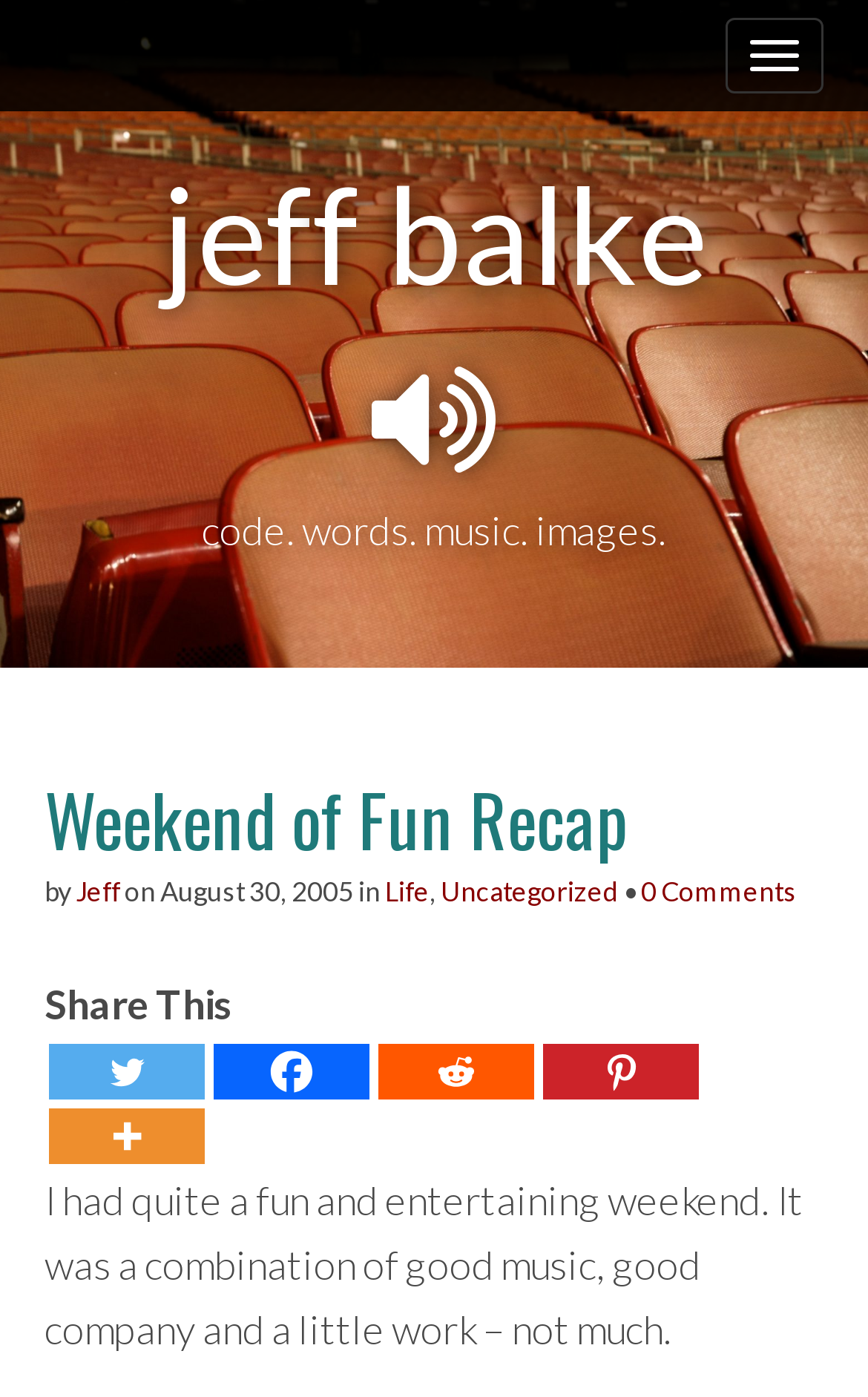What is the text of the webpage's headline?

Weekend of Fun Recap